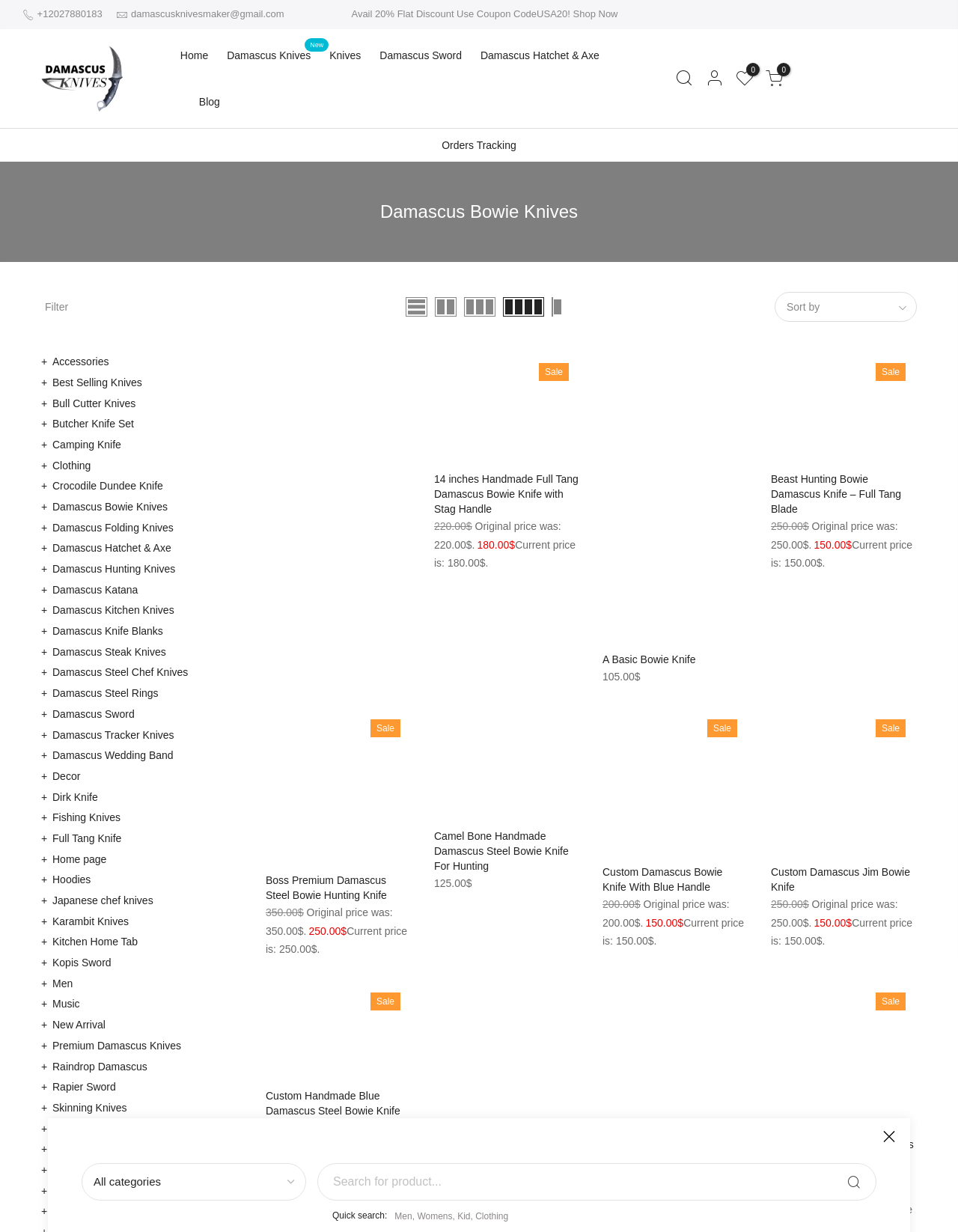Please identify and generate the text content of the webpage's main heading.

Damascus Bowie Knives